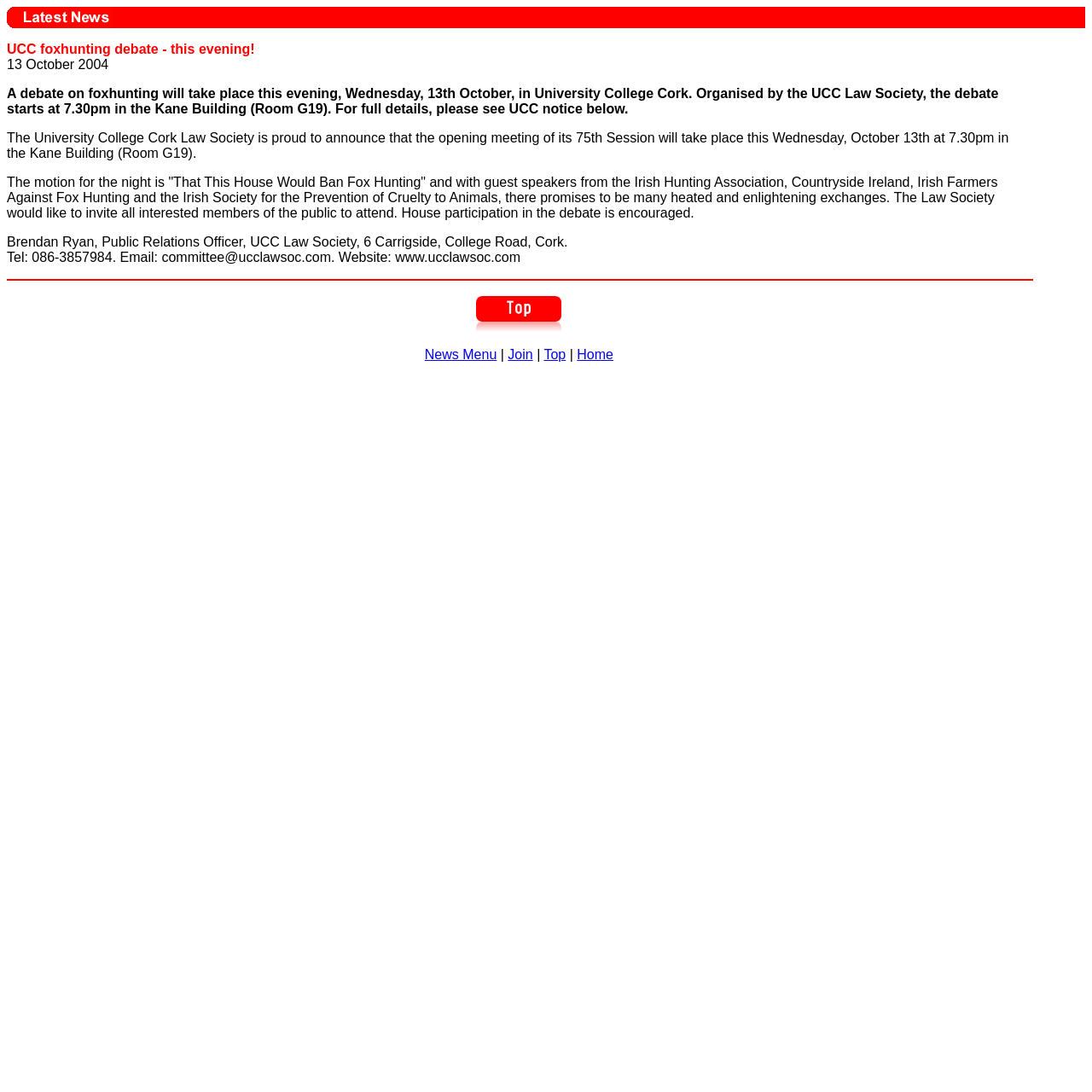Respond to the question below with a single word or phrase:
What is the location of the debate at University College Cork?

Kane Building (Room G19)